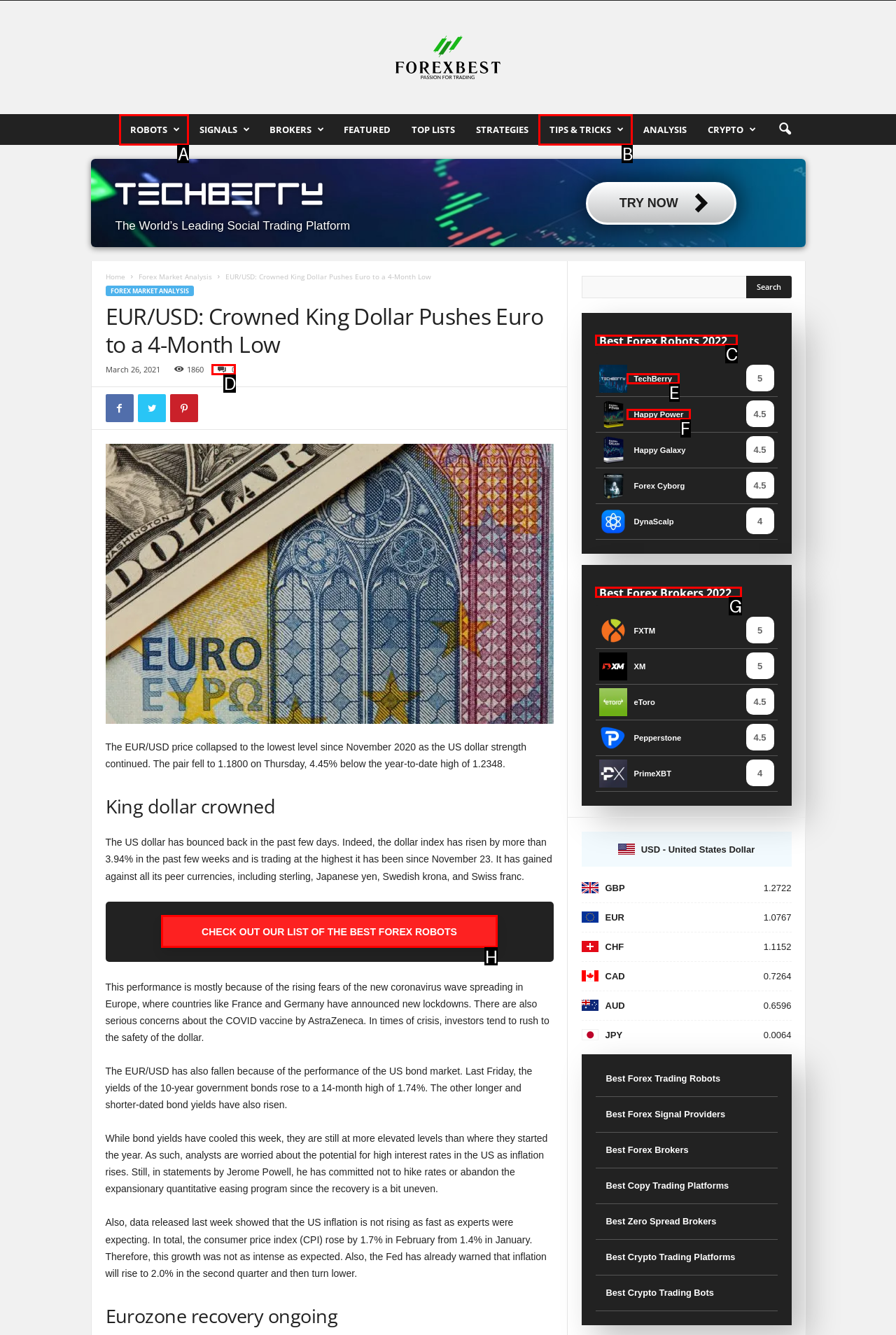Identify the option that corresponds to: TechBerry
Respond with the corresponding letter from the choices provided.

E